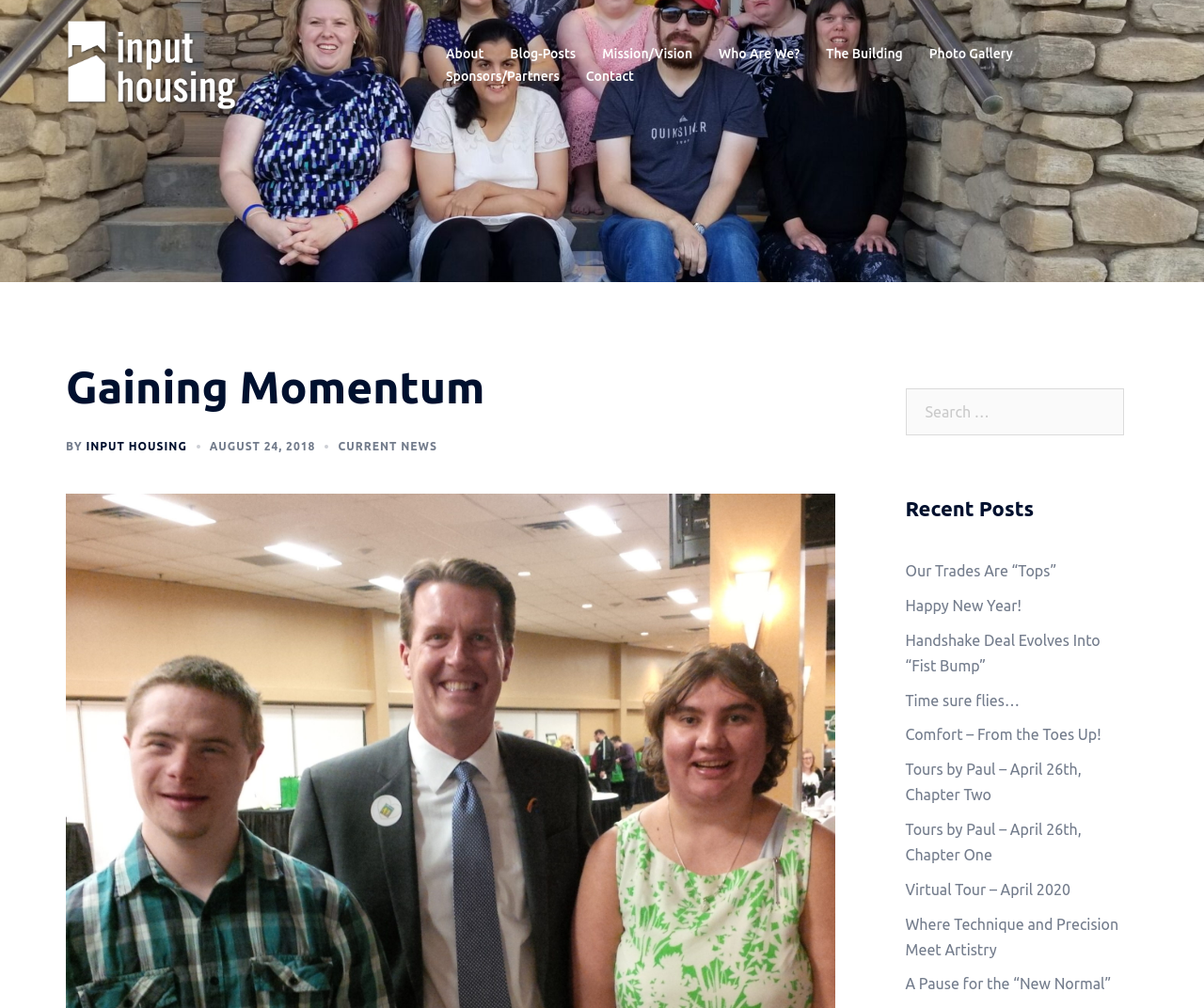Determine the bounding box coordinates of the region that needs to be clicked to achieve the task: "Read the 'Recent Posts'".

[0.752, 0.493, 0.934, 0.539]